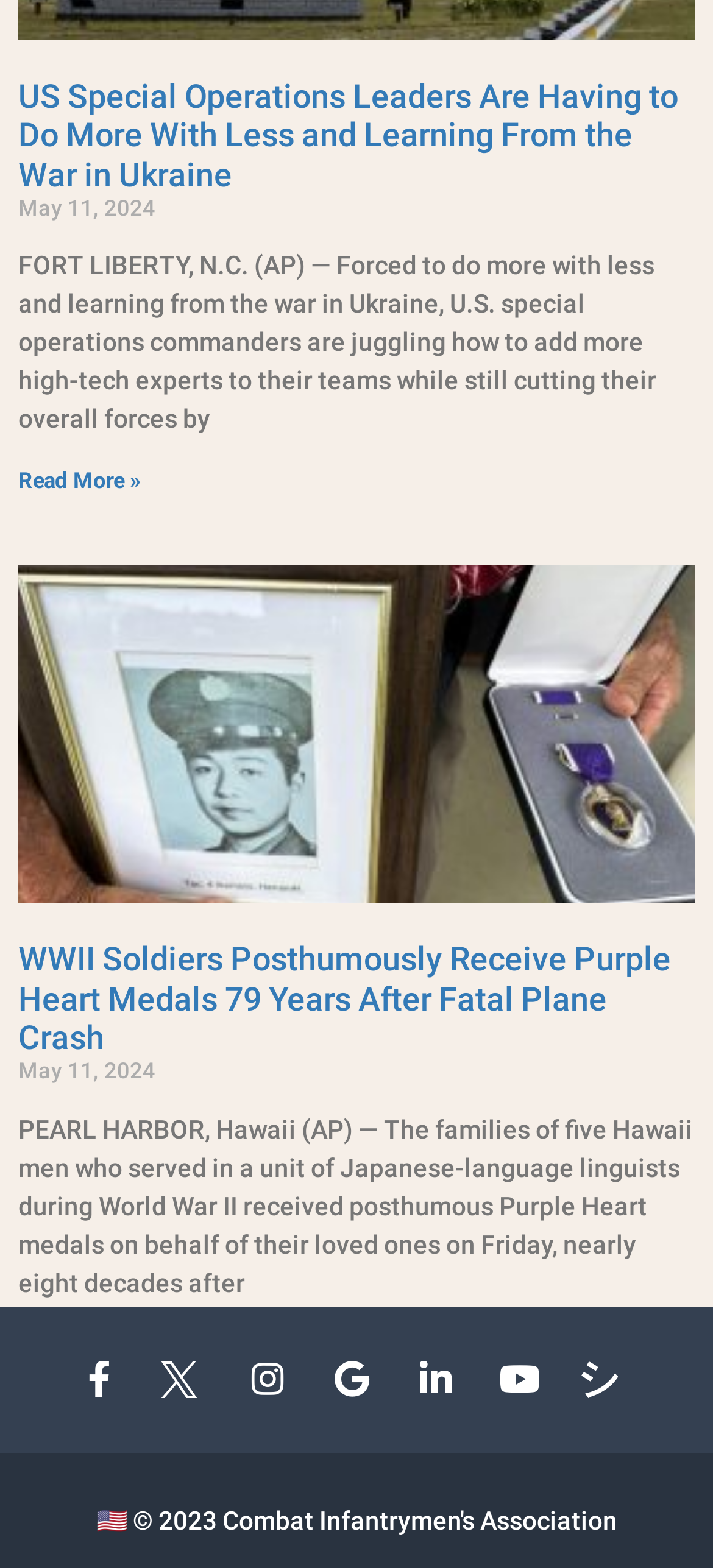Provide the bounding box coordinates for the area that should be clicked to complete the instruction: "Check the copyright information".

[0.135, 0.96, 0.865, 0.979]